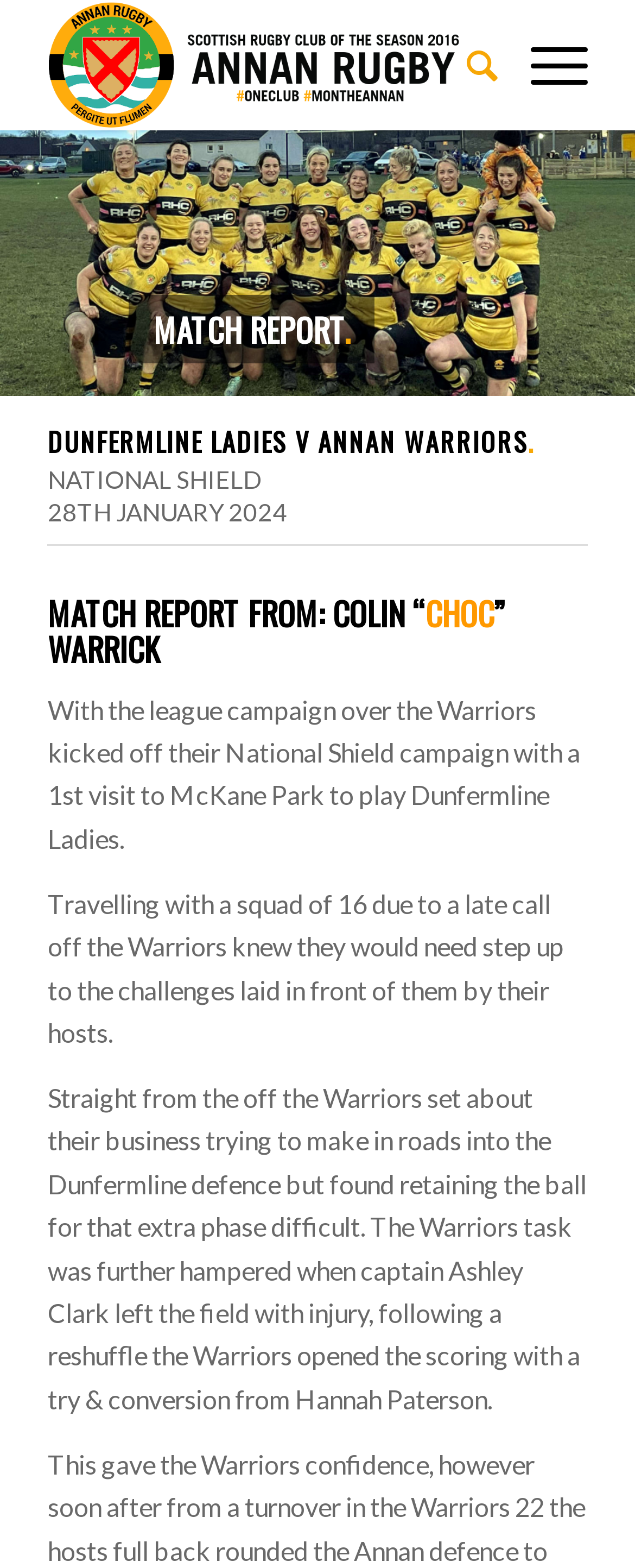Look at the image and give a detailed response to the following question: When was the match played?

The date of the match can be found in the StaticText '28TH JANUARY 2024' which is located below the heading 'DUNFERMLINE LADIES V ANNAN WARRIORS.'.